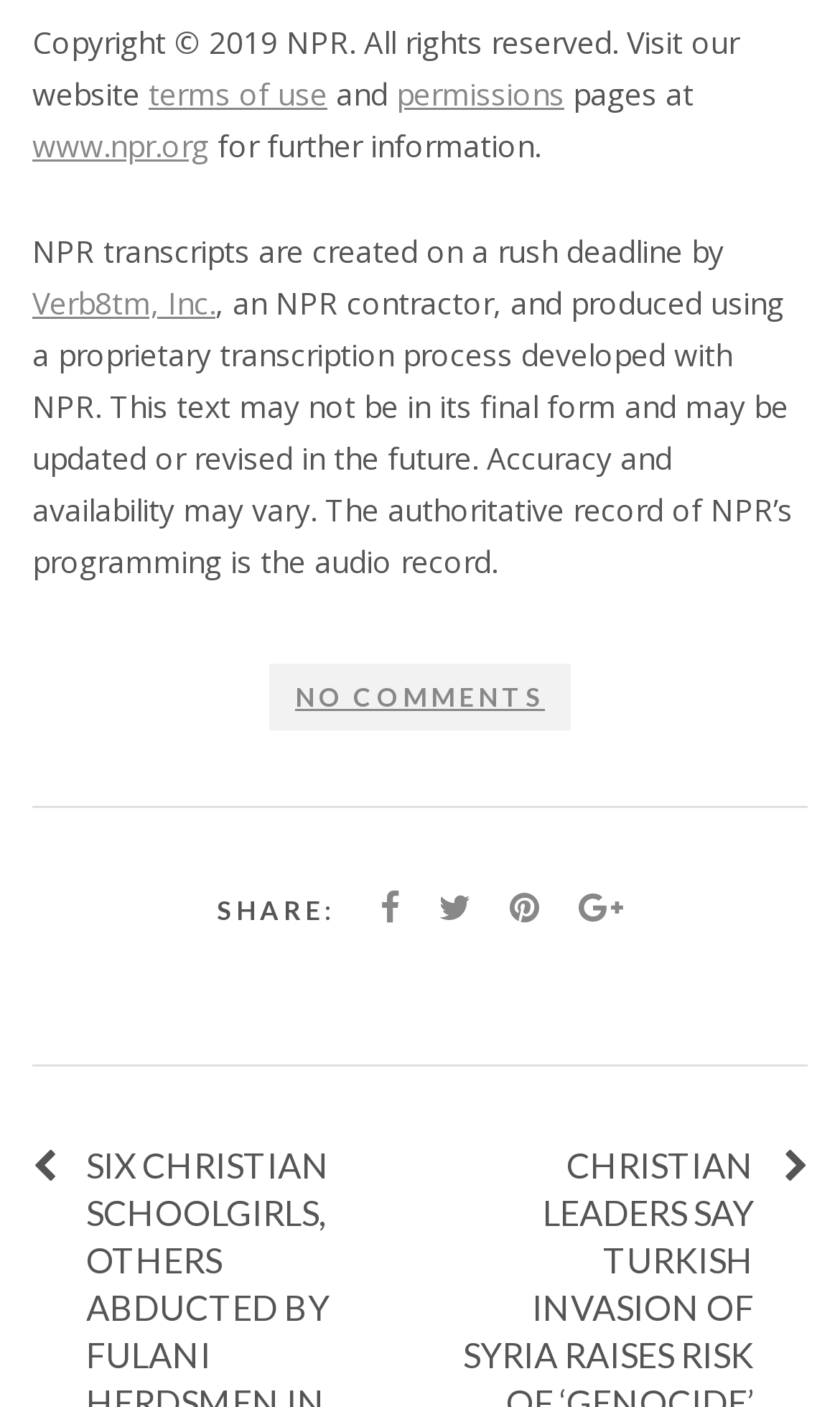How many social media sharing options are available?
Using the visual information, answer the question in a single word or phrase.

4